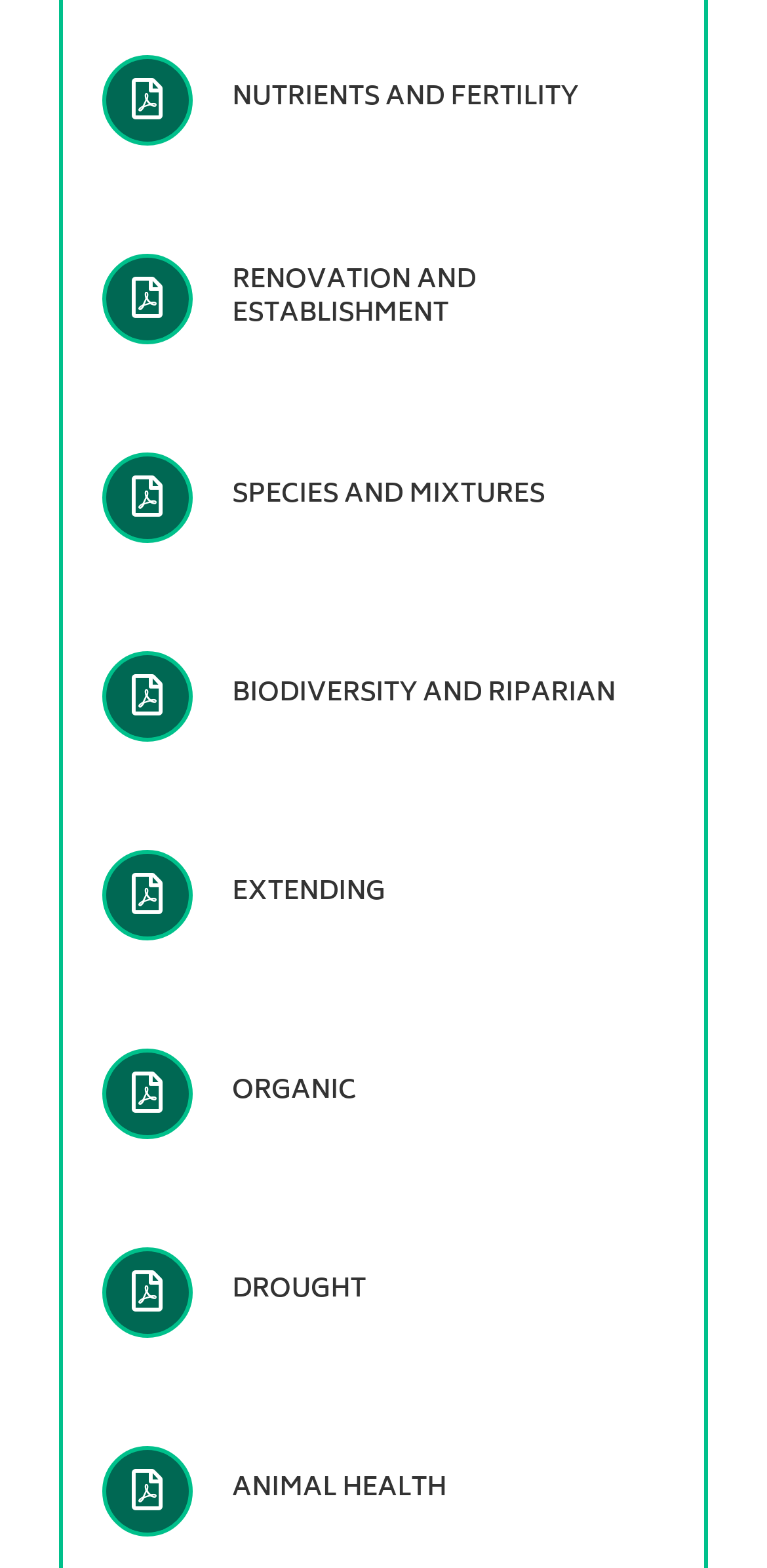Give a short answer using one word or phrase for the question:
What is the topic of the third link?

SPECIES AND MIXTURES